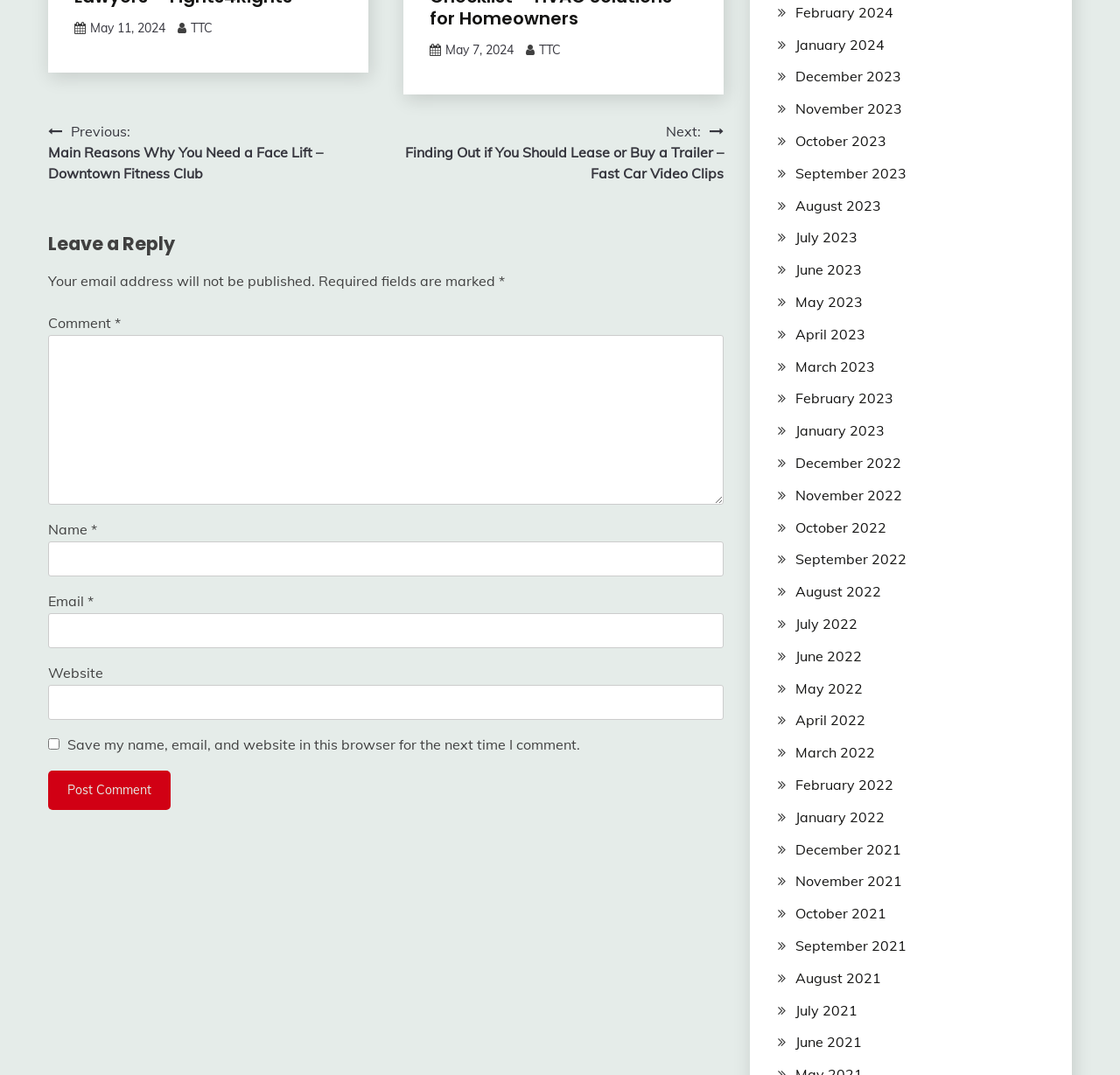Locate the bounding box coordinates of the element that should be clicked to fulfill the instruction: "Leave a comment in the 'Comment' field".

[0.043, 0.312, 0.646, 0.47]